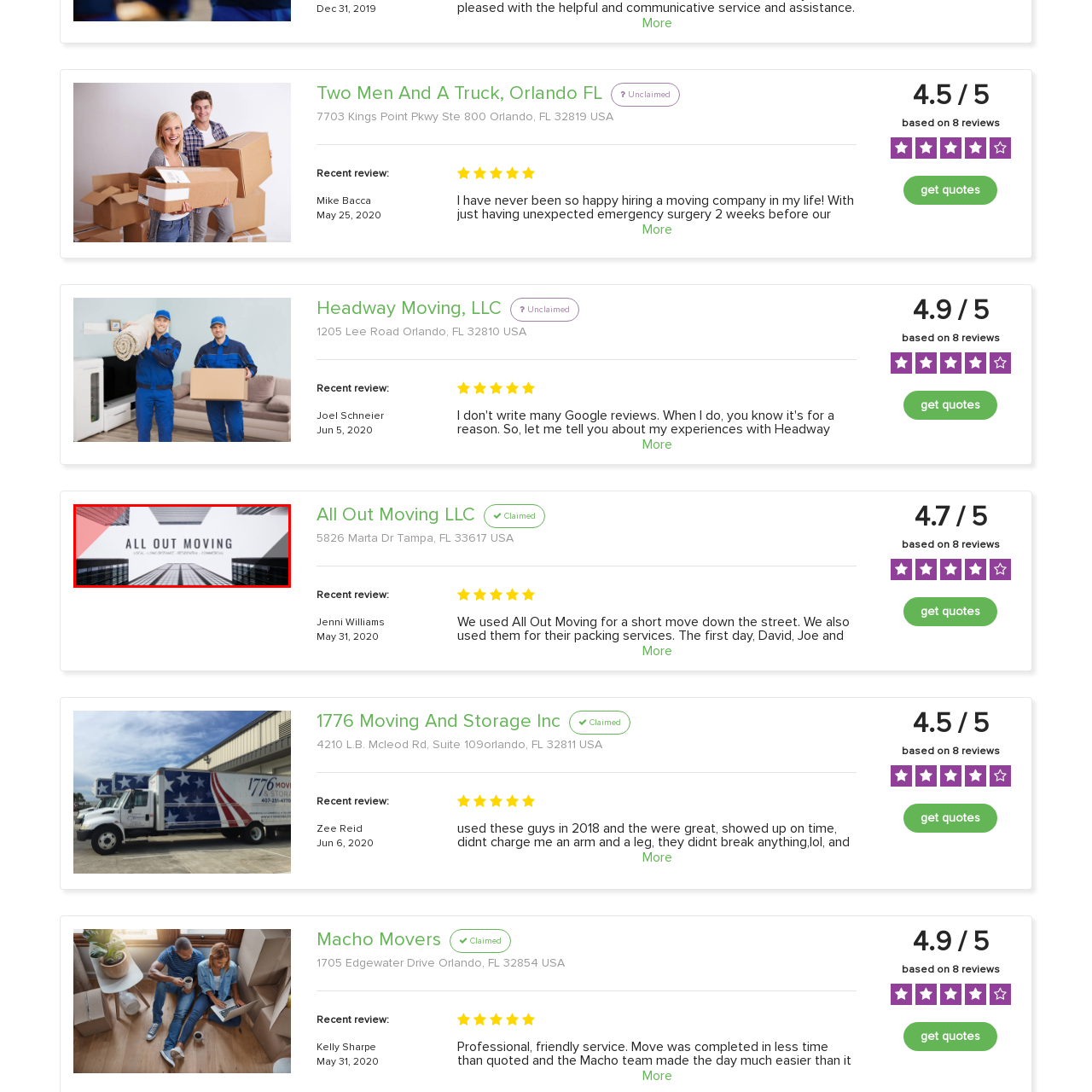Detail the features and elements seen in the red-circled portion of the image.

The image features a sleek and modern design for "All Out Moving," a moving company. The bold text prominently displays the company's name, emphasizing their commitment to comprehensive moving services. Surrounding the text are striking geometric shapes in muted colors, specifically shades of grey, black, and a hint of red, which evoke a contemporary and professional feel. The background appears to showcase tall buildings, reinforcing the company's urban focus and reliability in handling residential or commercial moves. This visual presentation aims to attract potential clients seeking efficient and dependable moving solutions.